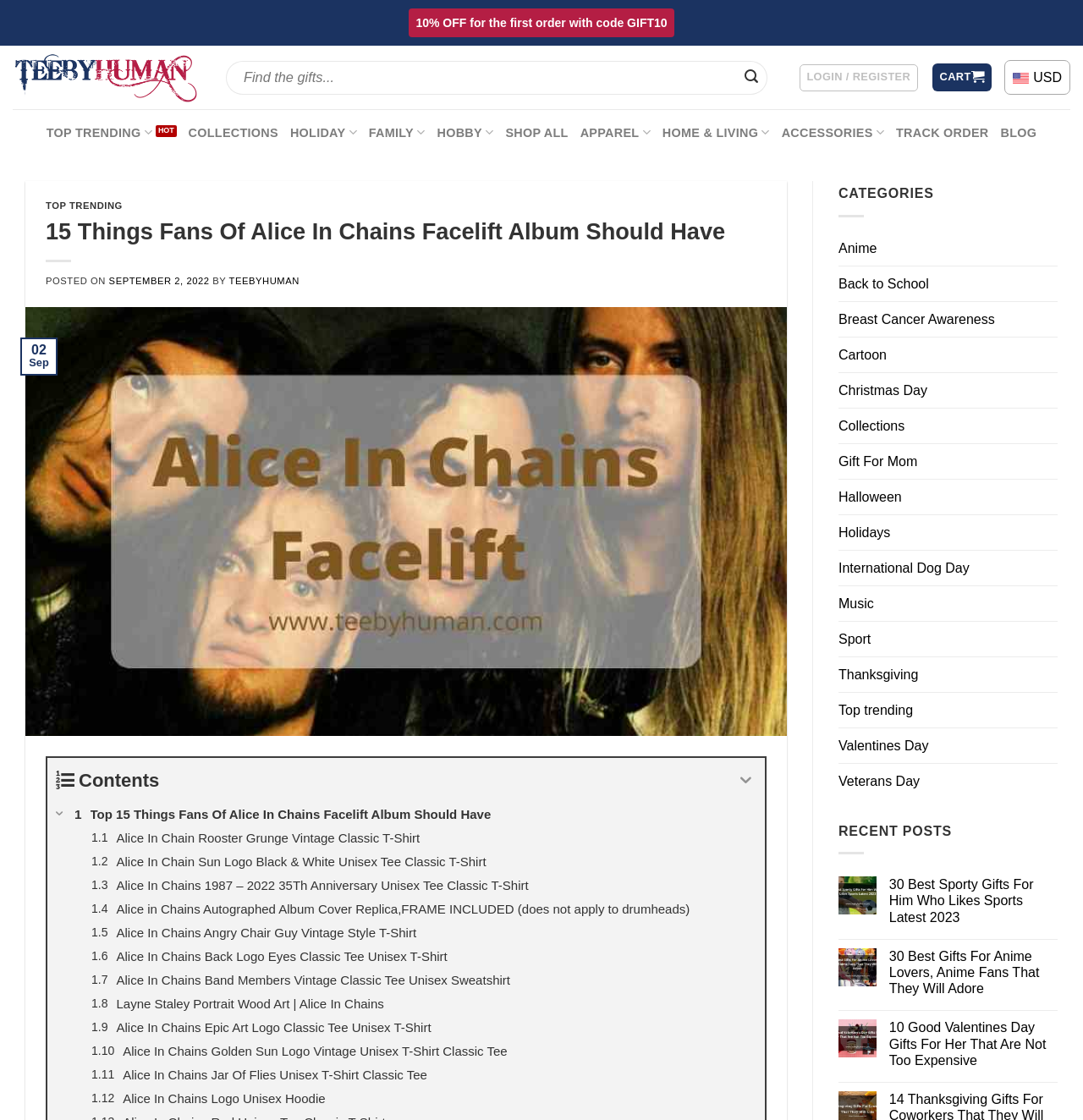Provide a brief response in the form of a single word or phrase:
What is the discount code for the first order?

GIFT10